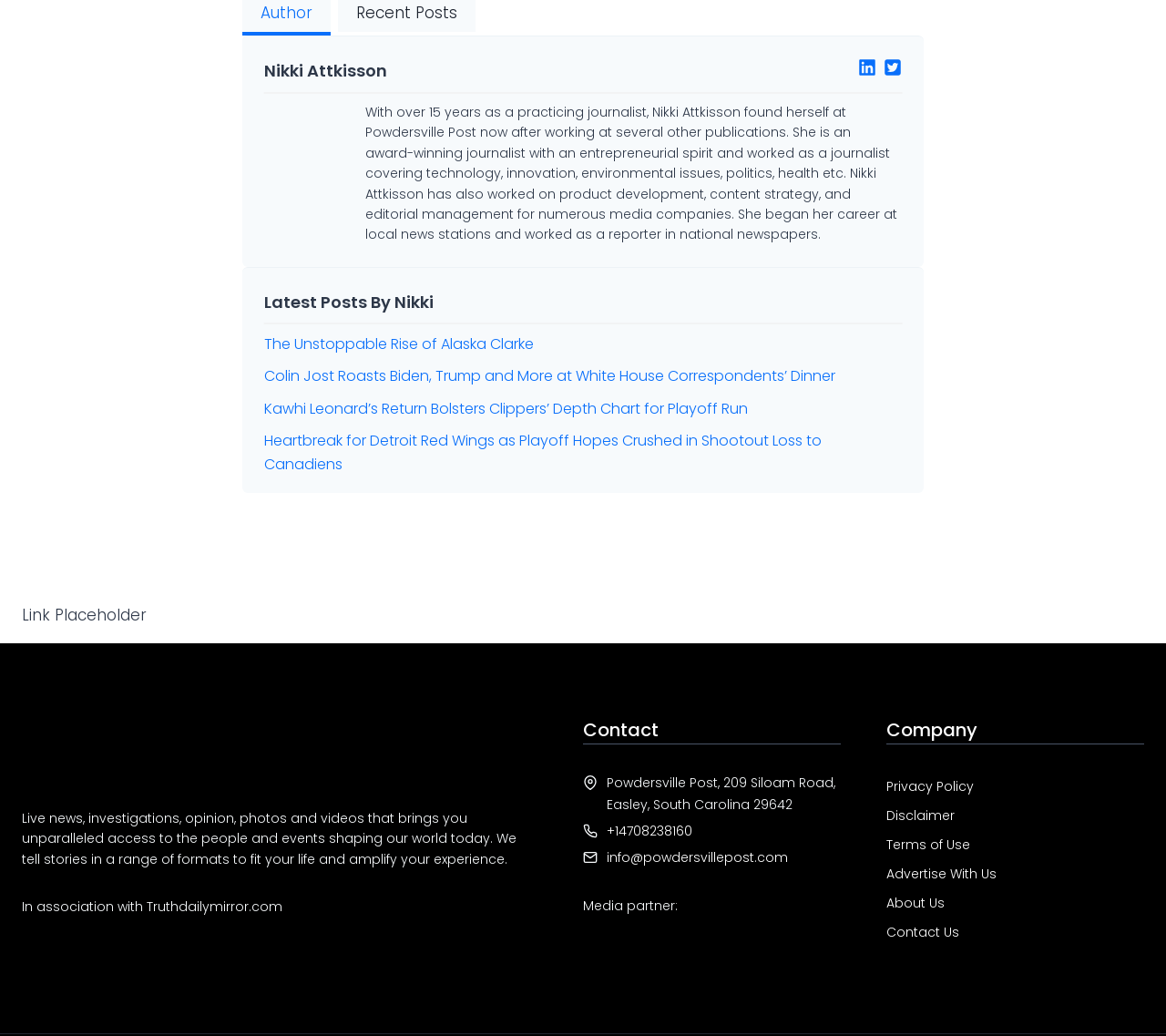Please mark the clickable region by giving the bounding box coordinates needed to complete this instruction: "View Nikki Attkisson's profile".

[0.226, 0.056, 0.487, 0.08]